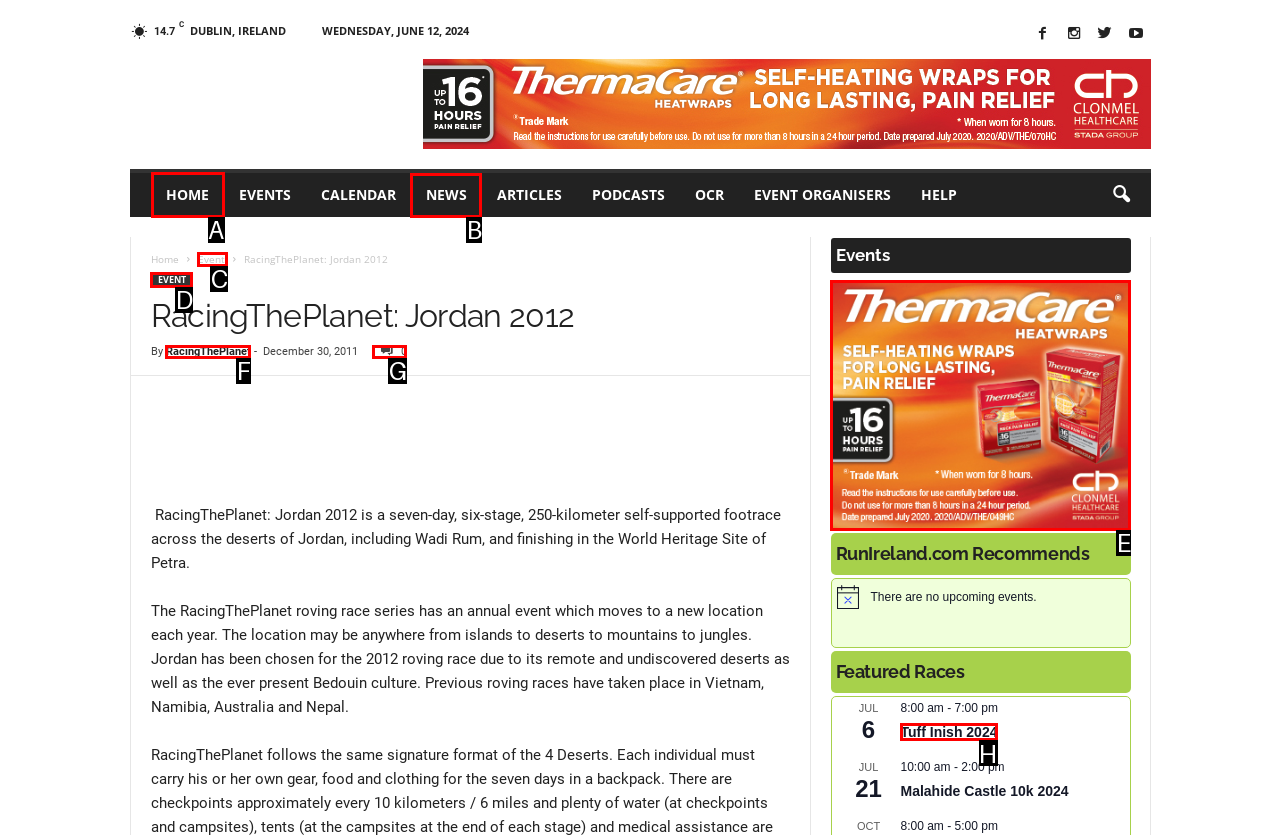Figure out which option to click to perform the following task: Click the HOME link
Provide the letter of the correct option in your response.

A